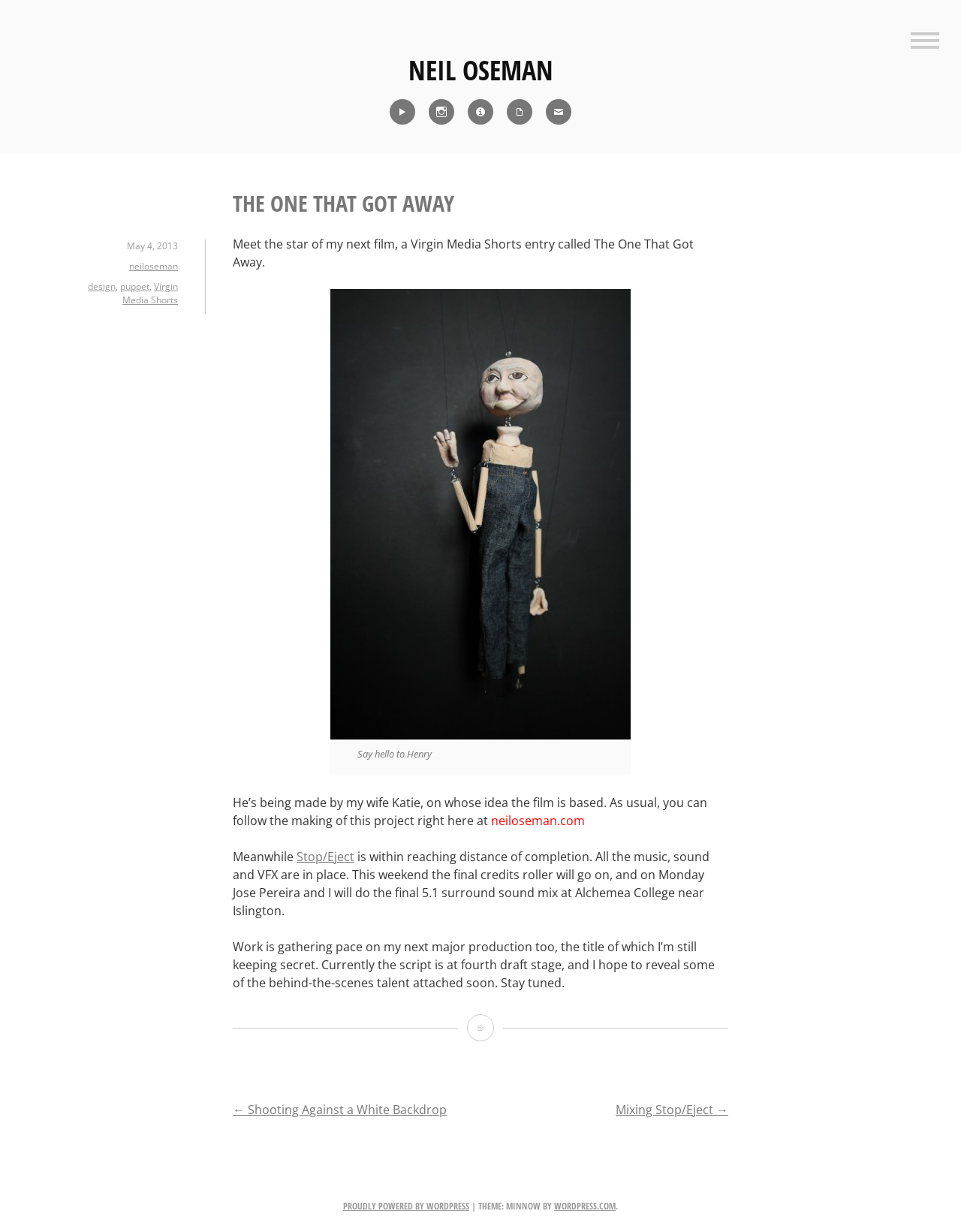Who is making the film?
Please give a detailed and elaborate explanation in response to the question.

The question asks who is making the film. By reading the static text 'He’s being made by my wife Katie, on whose idea the film is based.', I can infer that Katie is the one making the film.